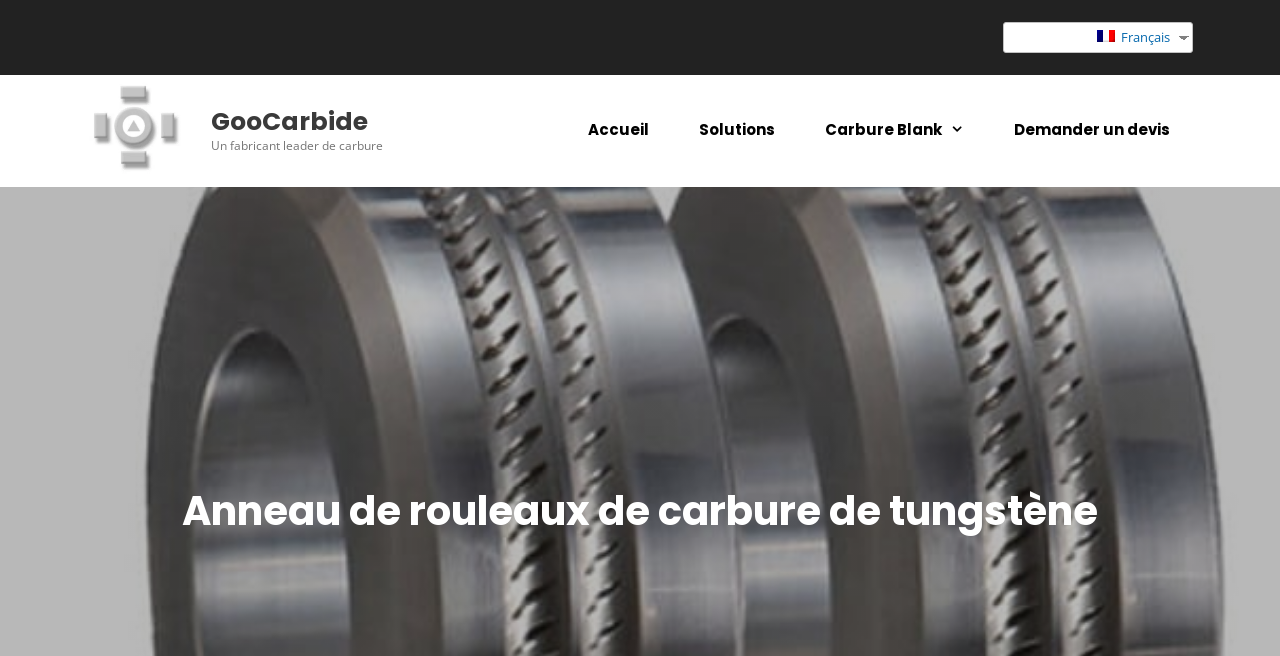What is the name of the company?
Provide an in-depth answer to the question, covering all aspects.

I found the company name 'GooCarbide' in the banner section, which is also linked to the company's logo.